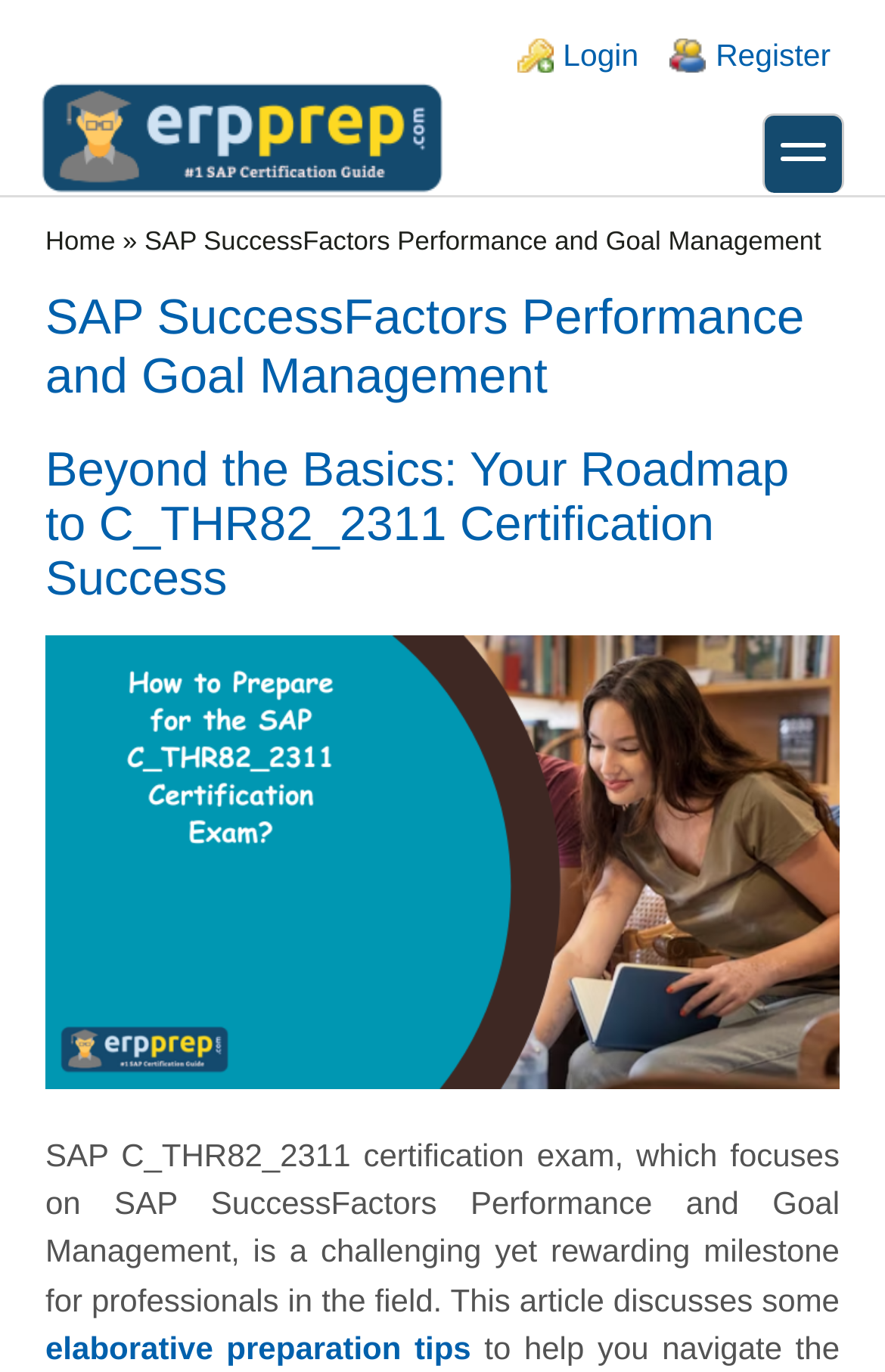Is there an image on the webpage?
Based on the image content, provide your answer in one word or a short phrase.

Yes